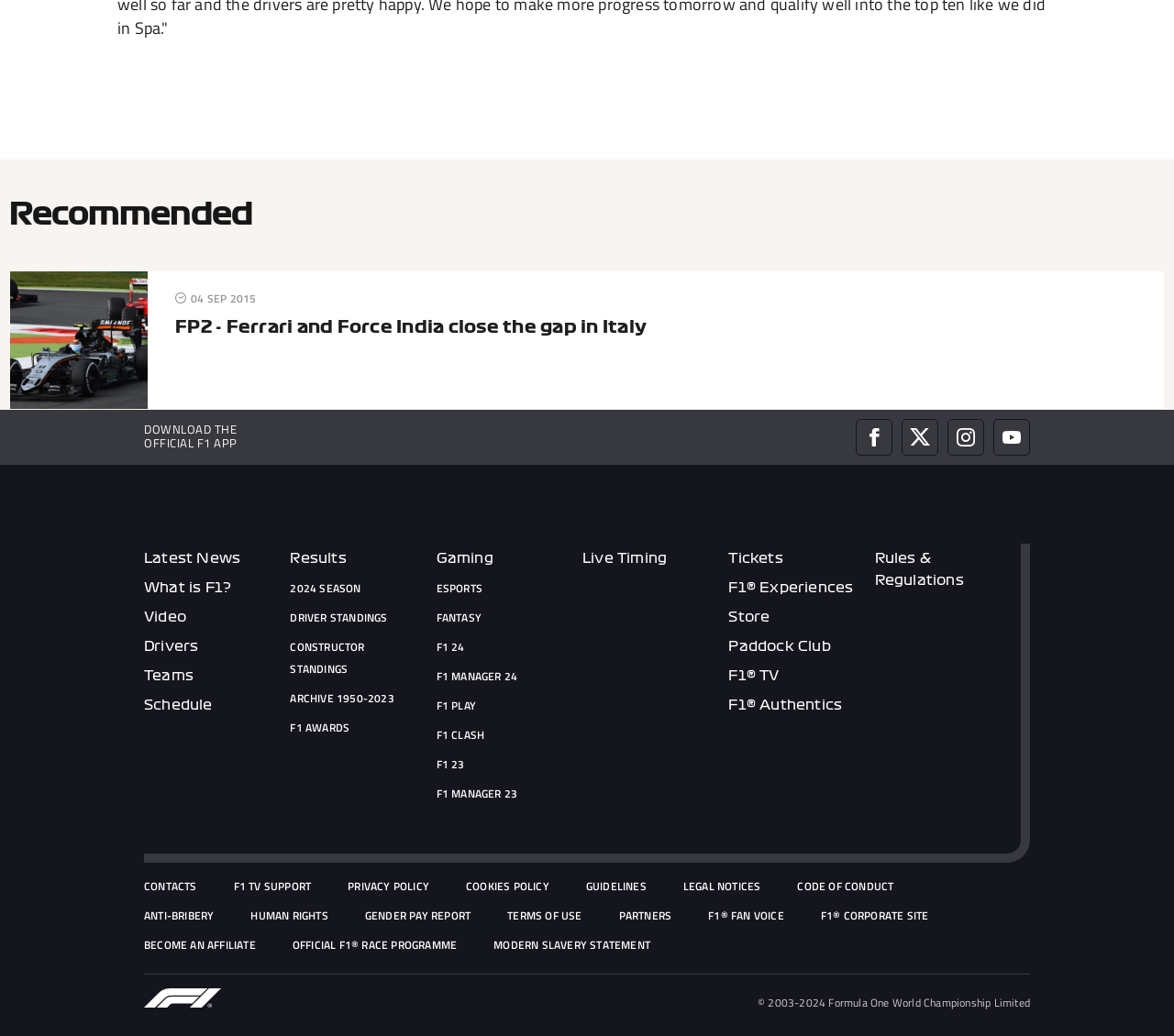What is the copyright year range?
Based on the image, respond with a single word or phrase.

2003-2024